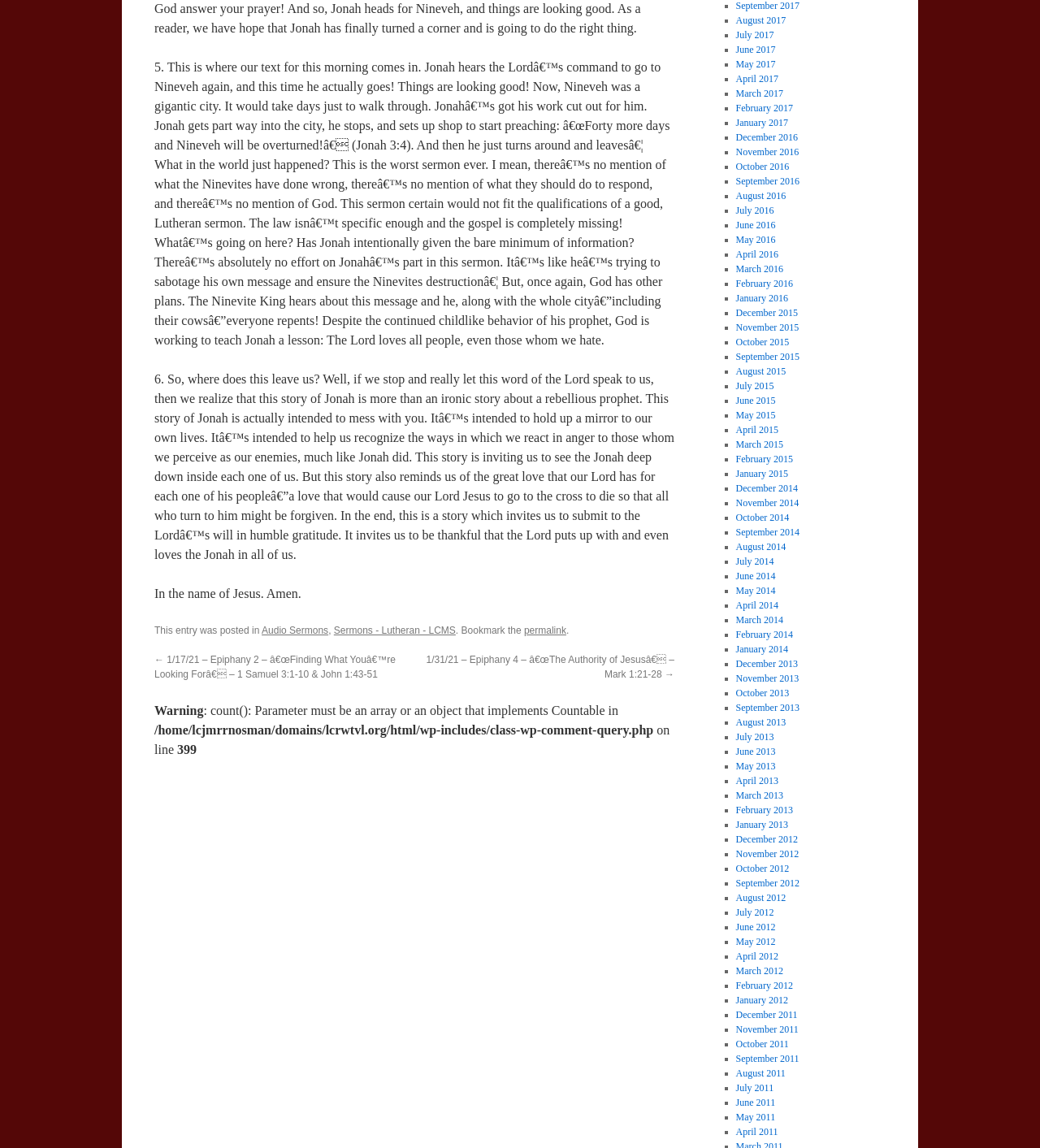Please find the bounding box coordinates for the clickable element needed to perform this instruction: "Click the 'September 2017' link".

[0.707, 0.0, 0.769, 0.01]